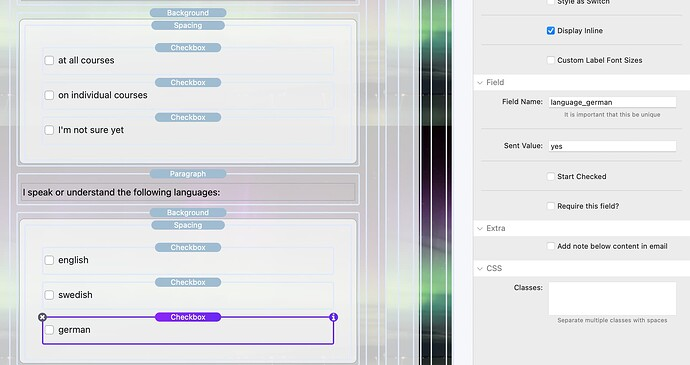Generate an elaborate caption for the given image.

This image showcases a user interface design element focused on language selection via checkboxes. The form includes options for various courses, allowing users to indicate their preferences with checkboxes labeled "at all courses," "on individual courses," and "I'm not sure yet." Below this section, the form prompts users to specify the languages they speak or understand. The language options presented include "english," "swedish," and "german." Notably, the checkbox for "german" is highlighted, indicating that it is either the selected option or one of importance.

On the right side of the screen, additional fields are visible, providing settings related to the checkbox for "german." These settings include a field name designated as "language_german," a sent value confirming its selection as "yes," and an option for the checkbox to start checked. Additionally, users have the flexibility to require this field and add extra notes for email content. The interface appears to be part of a broader form design, perfect for gathering user preferences and enhancing their interaction experience.